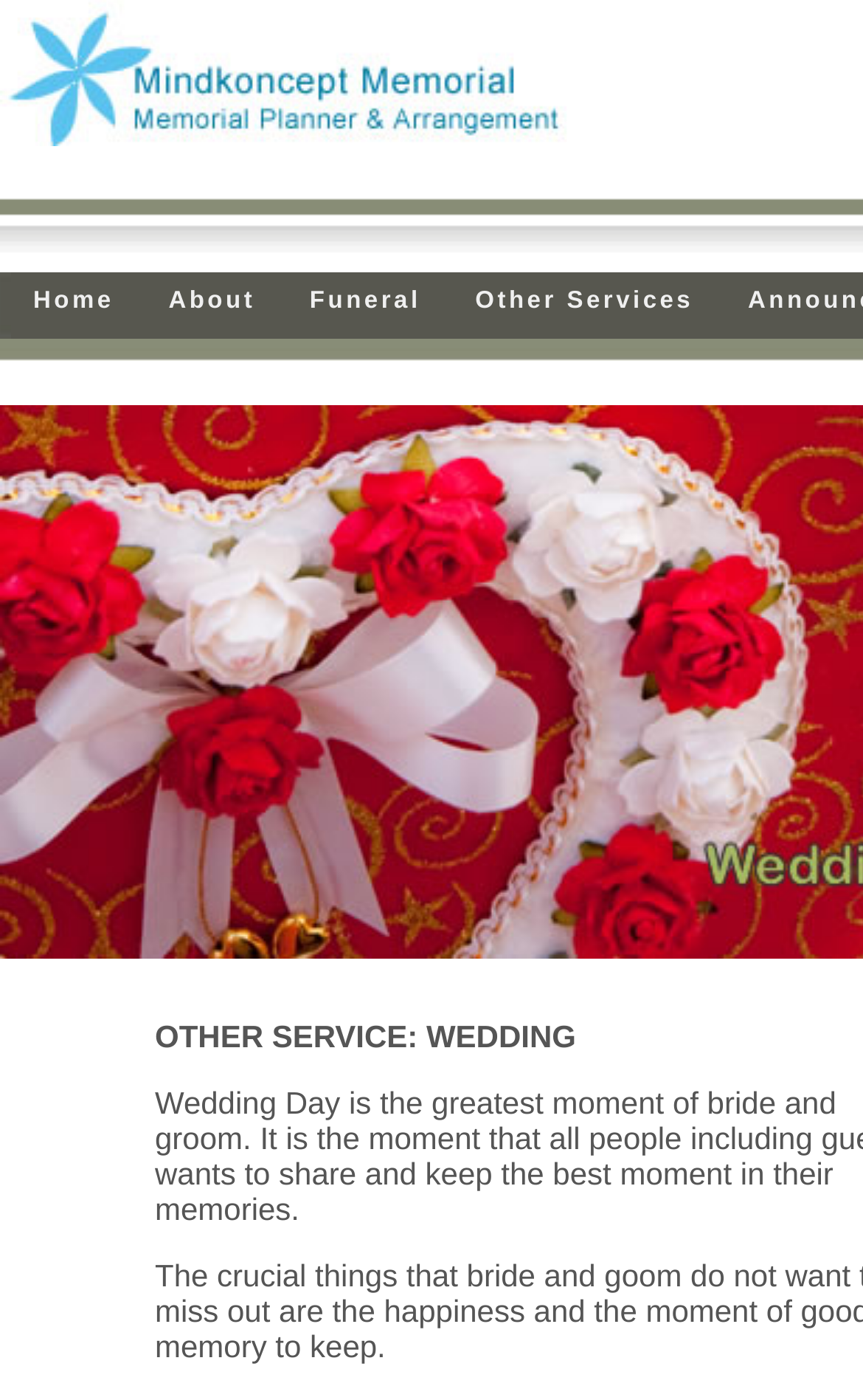Using the webpage screenshot, locate the HTML element that fits the following description and provide its bounding box: "Other Services".

[0.525, 0.195, 0.829, 0.242]